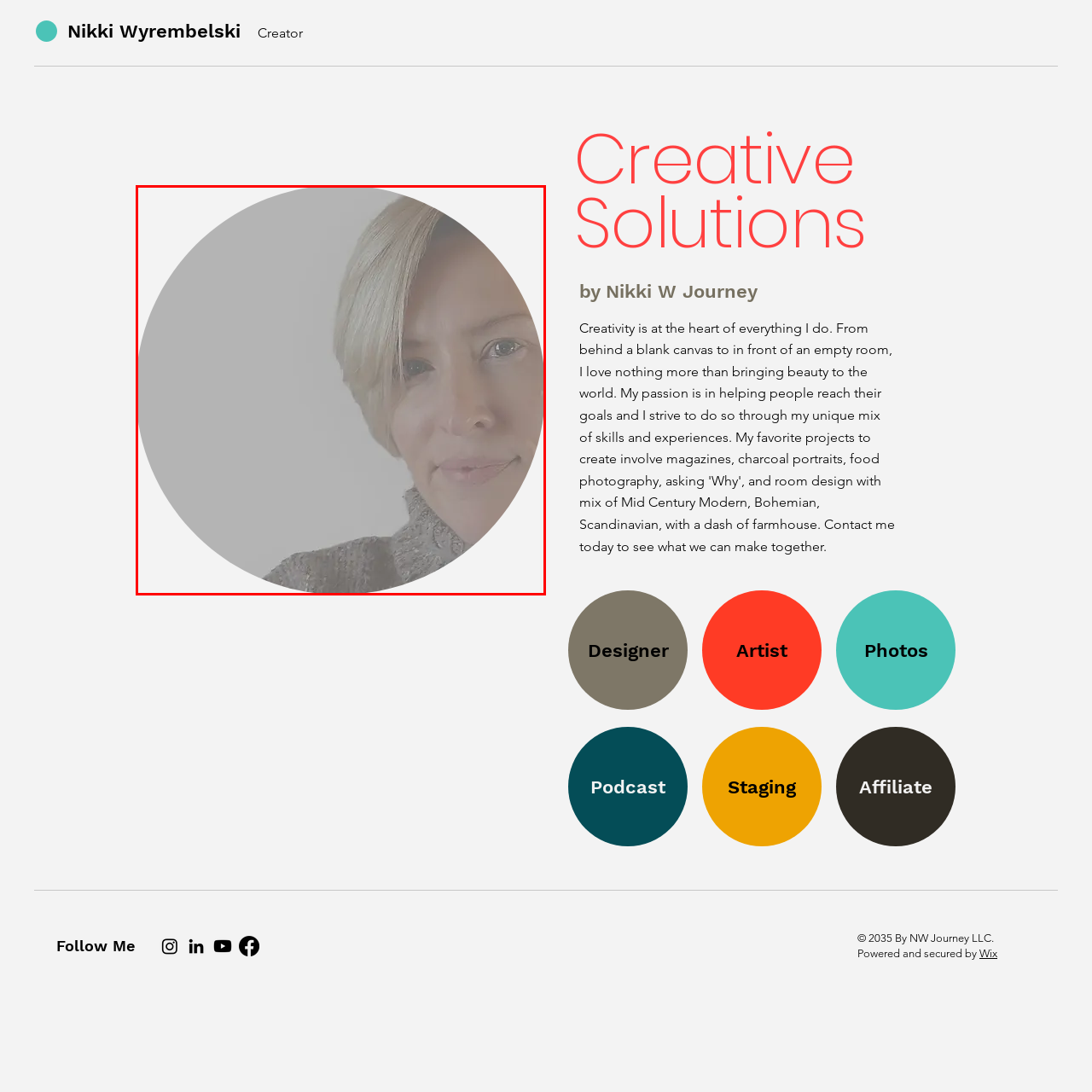Detail the features and elements seen in the red-circled portion of the image.

This image features a portrait of a woman with short blonde hair, presented in a circular frame. She has a soft, warm expression, suggesting approachability and confidence. The background is a smooth gradient that enhances the focus on her face. 

The individual appears to embody a creative spirit, likely aligning with her role as a designer, artist, or content creator. This image may serve to personalize her brand, reflecting her personality and ethos as she connects with her audience. The circular cropping of the photo adds a modern touch, emphasizing her features and inviting viewers to engage with her journey through creative solutions and artistic endeavors.